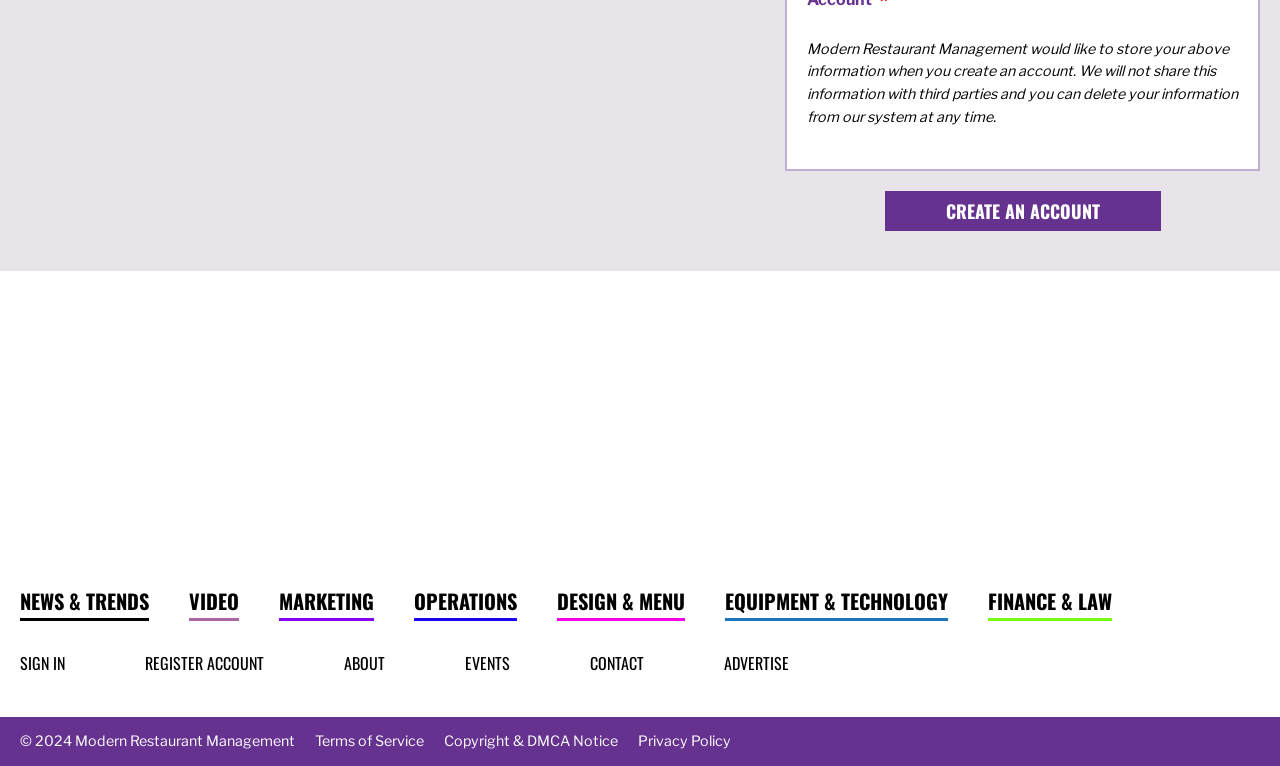Find the bounding box coordinates for the area you need to click to carry out the instruction: "View terms of service". The coordinates should be four float numbers between 0 and 1, indicated as [left, top, right, bottom].

[0.246, 0.955, 0.331, 0.978]